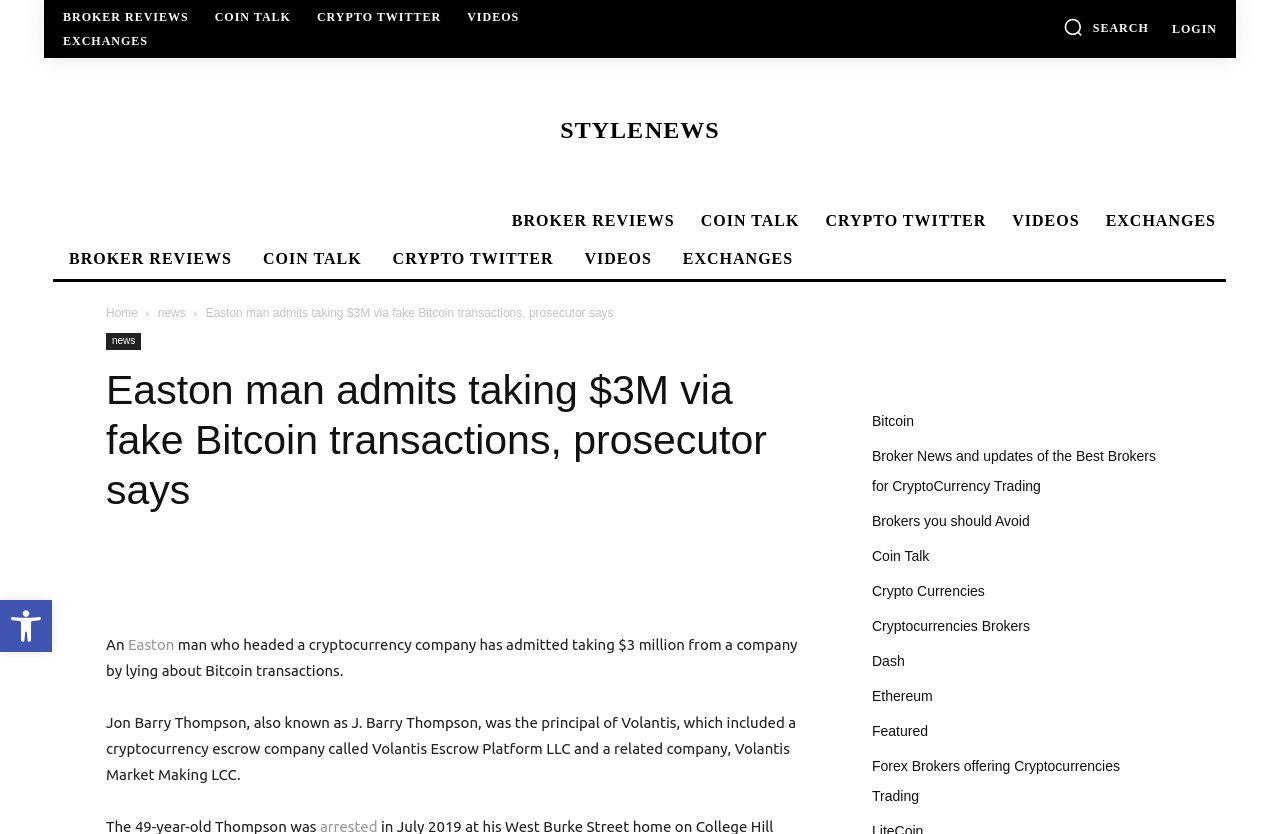Predict the bounding box coordinates of the area that should be clicked to accomplish the following instruction: "Login to the website". The bounding box coordinates should consist of four float numbers between 0 and 1, i.e., [left, top, right, bottom].

[0.916, 0.028, 0.951, 0.042]